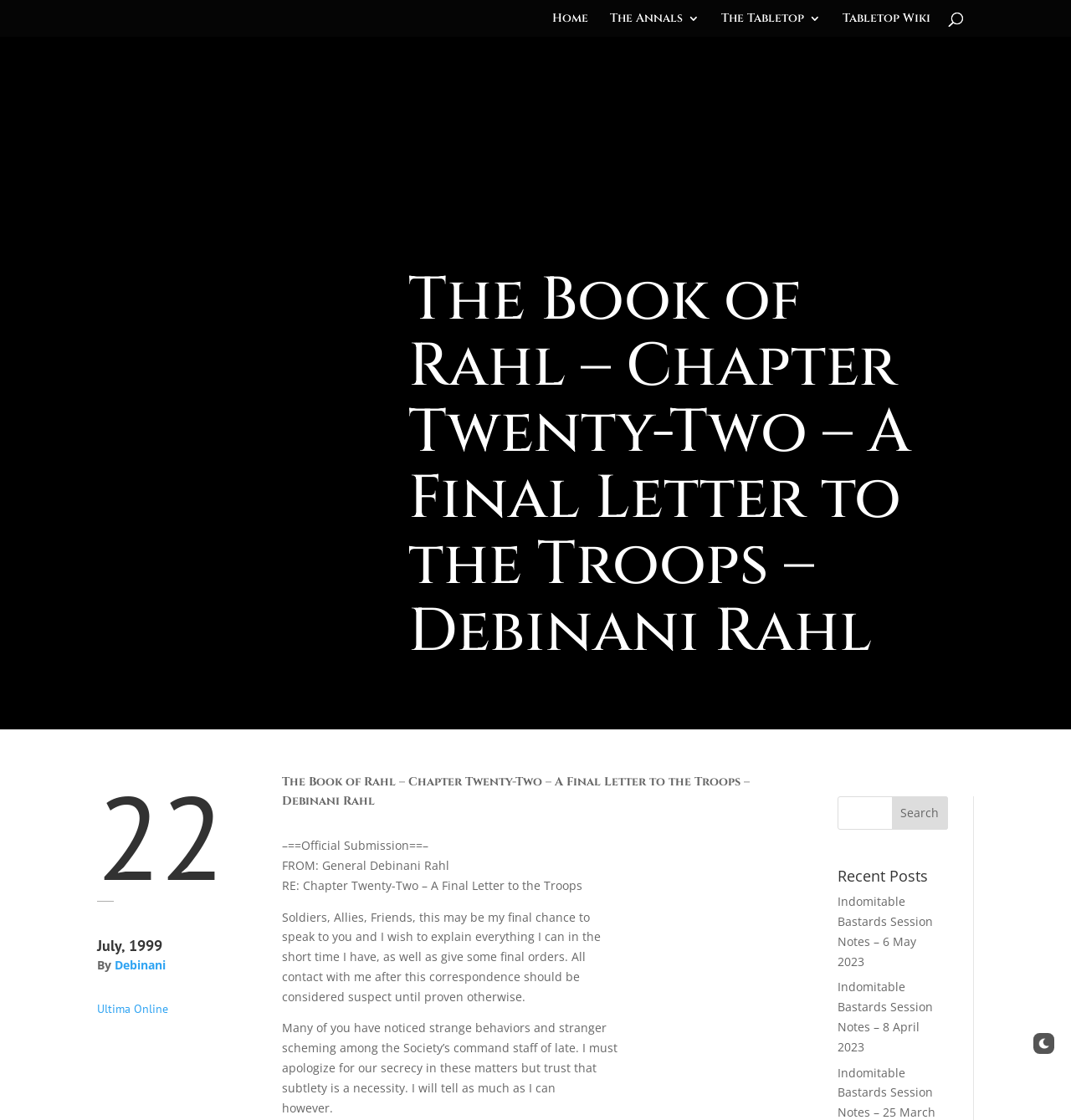Determine the bounding box coordinates for the clickable element required to fulfill the instruction: "Search for something". Provide the coordinates as four float numbers between 0 and 1, i.e., [left, top, right, bottom].

[0.1, 0.0, 0.9, 0.001]